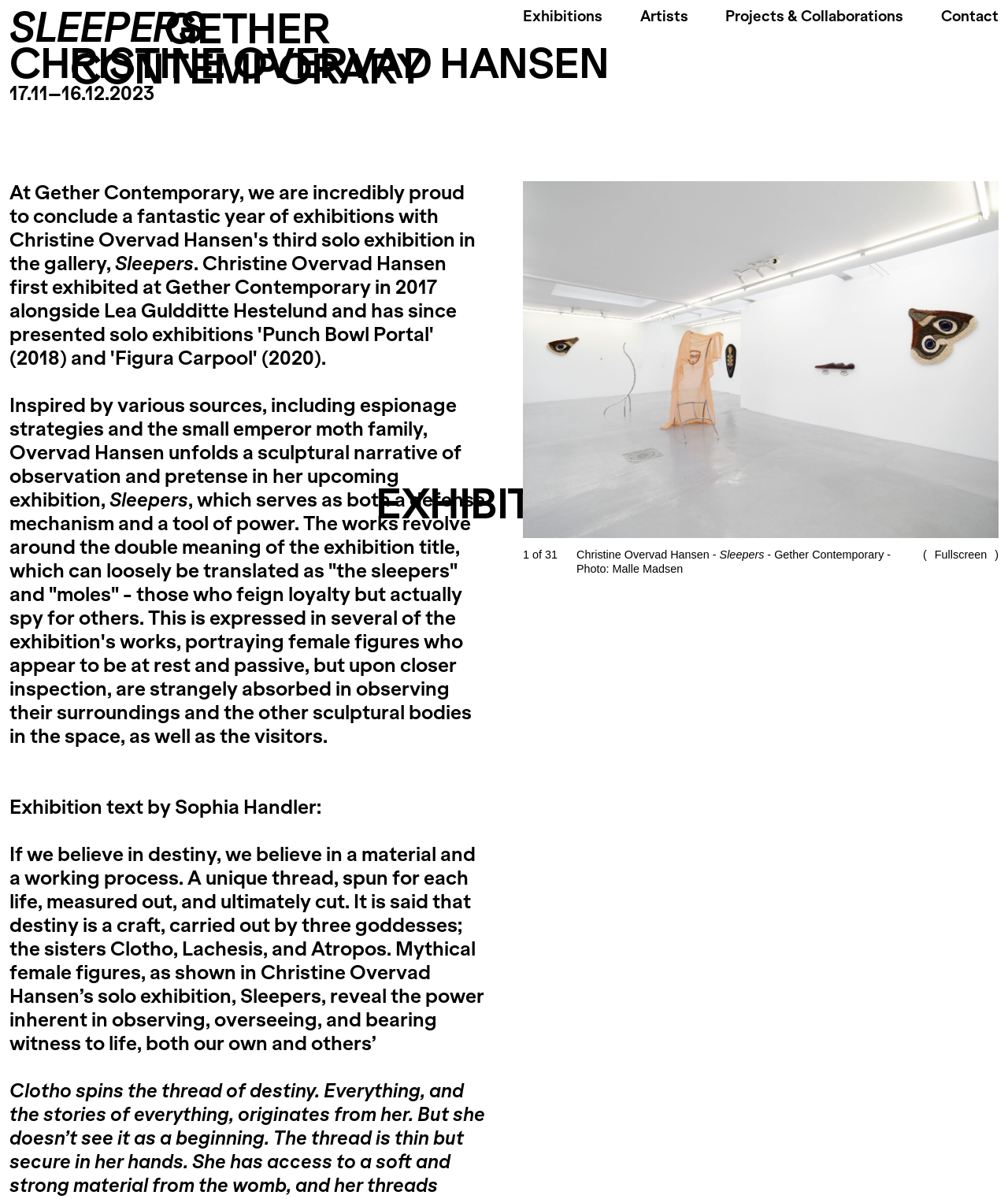What is the name of the photographer who took the photo of the exhibition?
Answer with a single word or phrase by referring to the visual content.

Malle Madsen